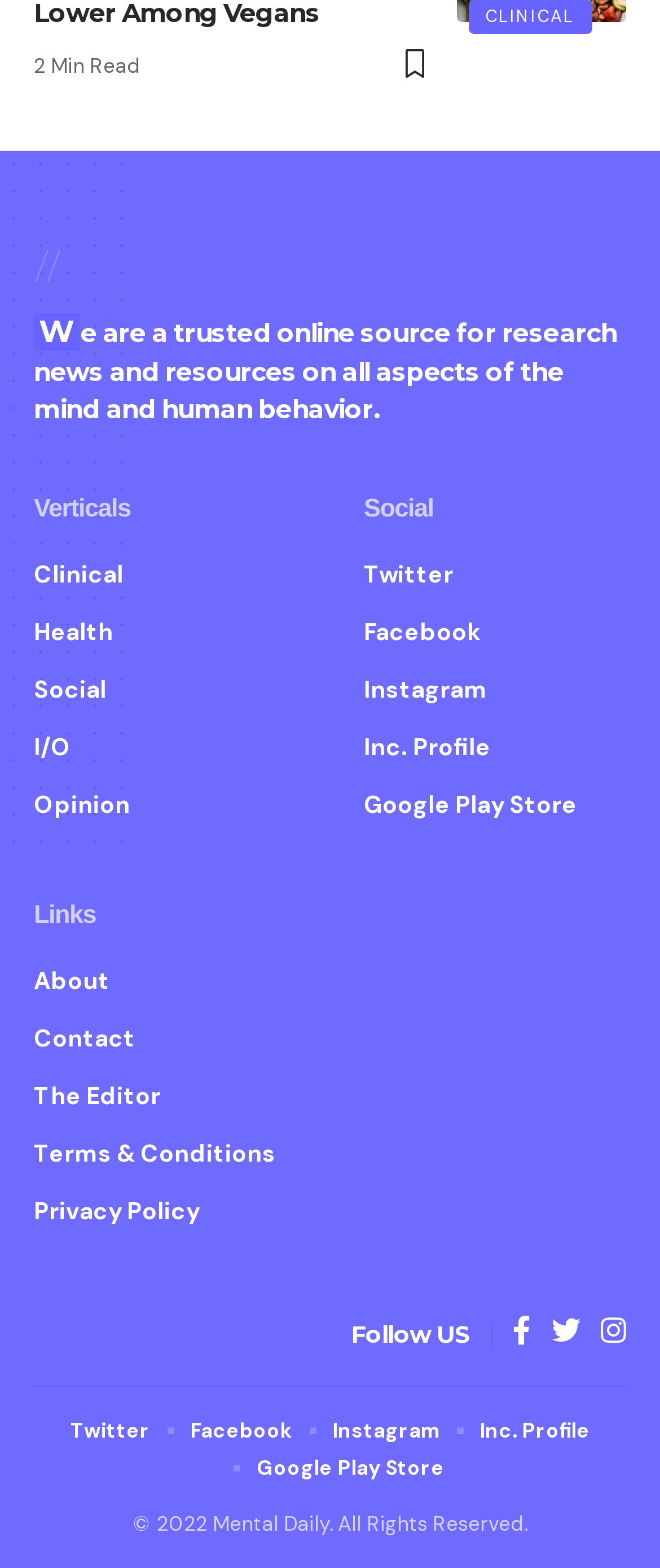Show me the bounding box coordinates of the clickable region to achieve the task as per the instruction: "Follow on Twitter".

[0.551, 0.706, 0.949, 0.737]